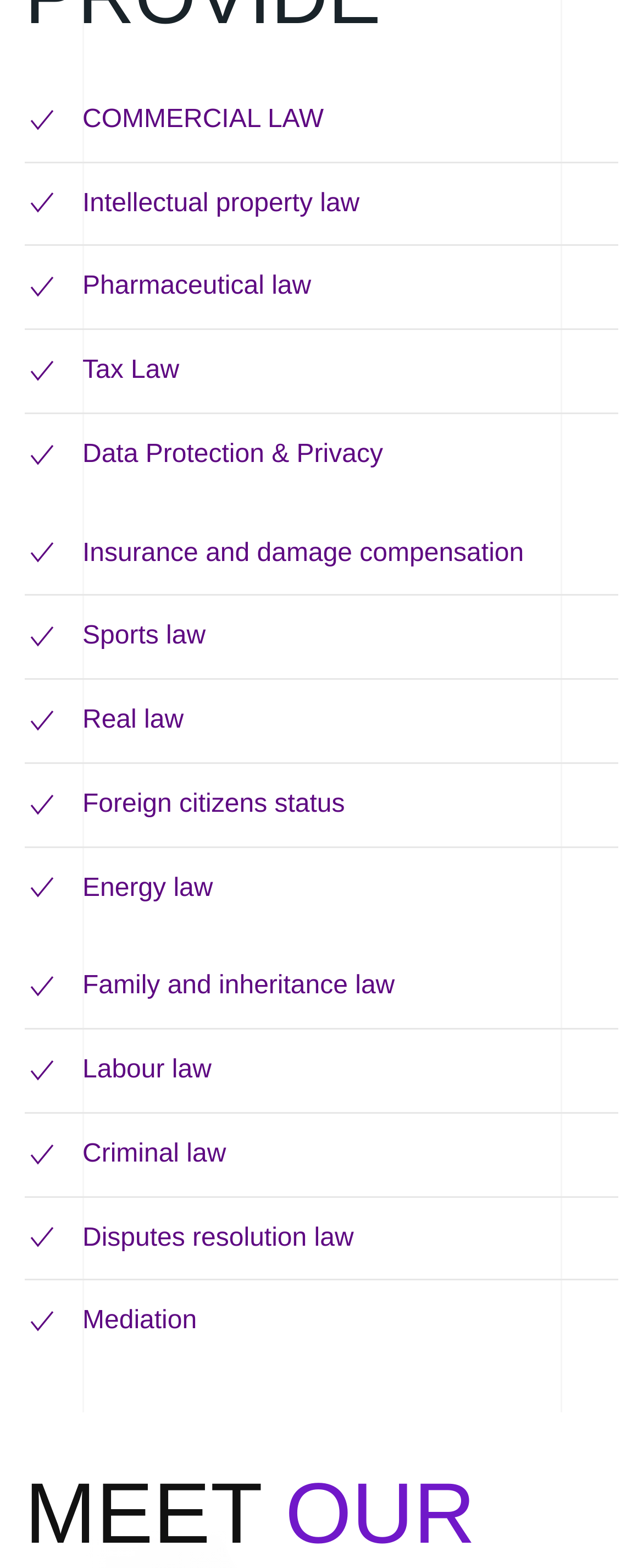Provide a brief response in the form of a single word or phrase:
How many images are associated with the law categories?

16